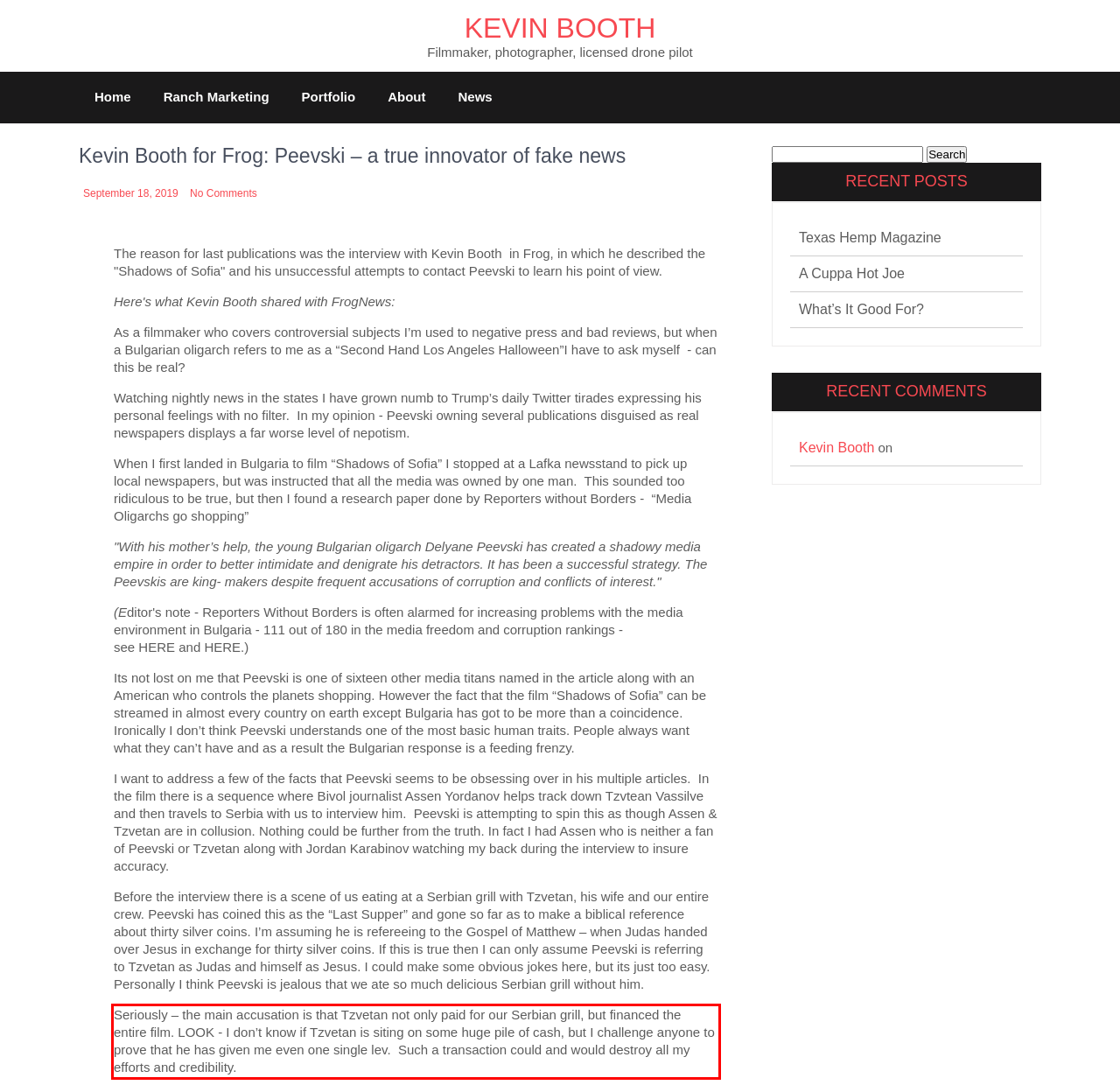You are provided with a screenshot of a webpage featuring a red rectangle bounding box. Extract the text content within this red bounding box using OCR.

Seriously – the main accusation is that Tzvetan not only paid for our Serbian grill, but financed the entire film. LOOK - I don’t know if Tzvetan is siting on some huge pile of cash, but I challenge anyone to prove that he has given me even one single lev. Such a transaction could and would destroy all my efforts and credibility.